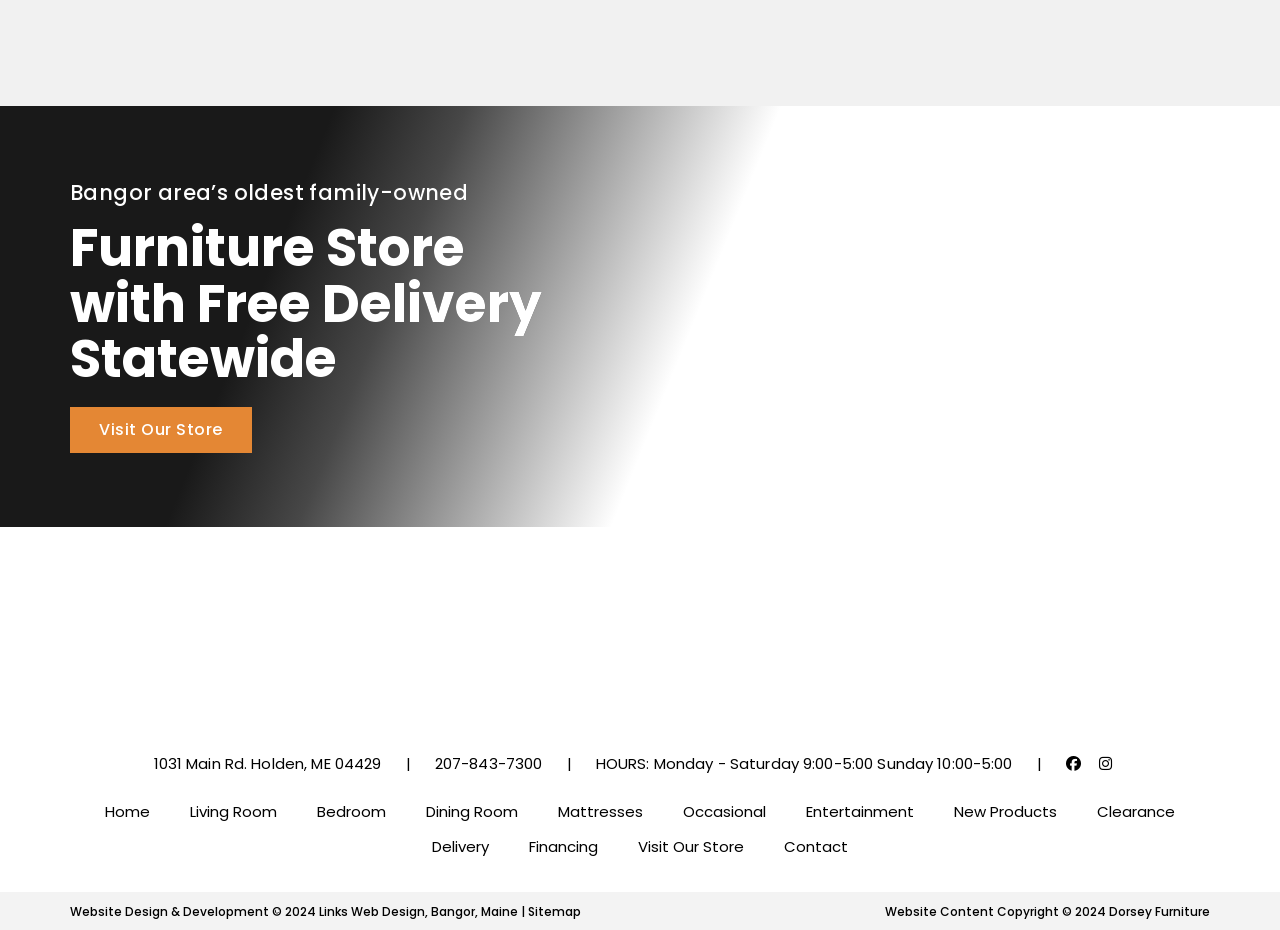What is the name of the furniture store?
Look at the image and respond with a one-word or short phrase answer.

Dorsey Furniture